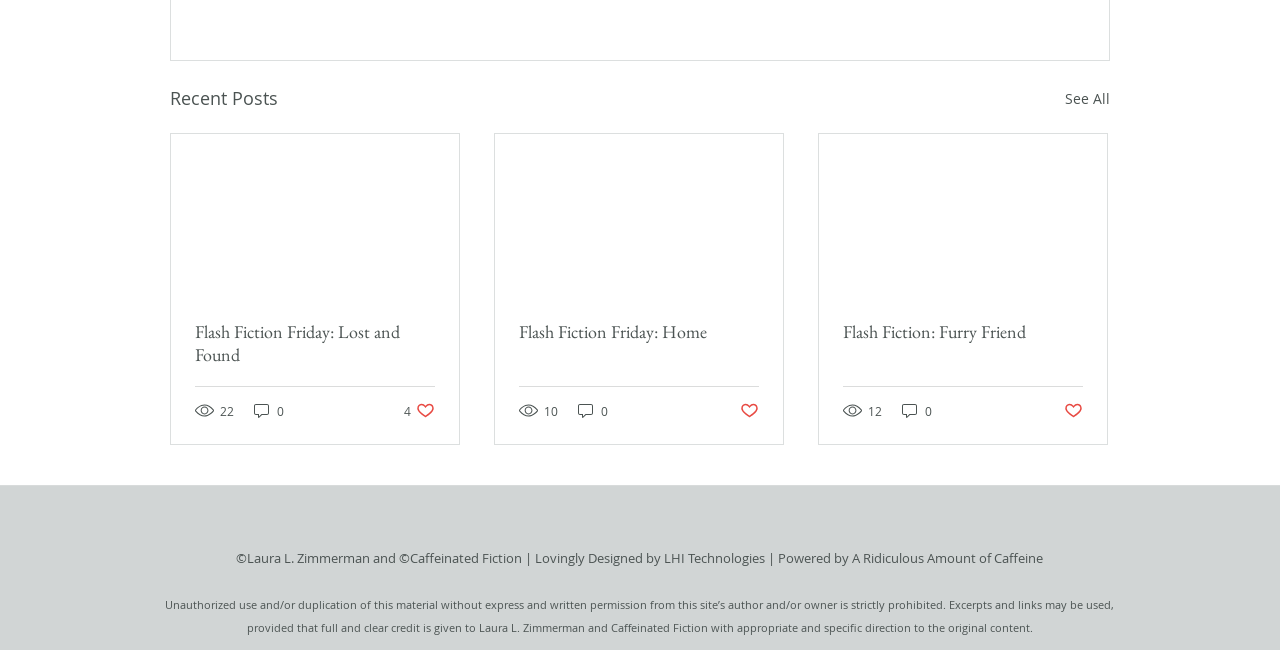Can you identify the bounding box coordinates of the clickable region needed to carry out this instruction: 'Read the article 'Flash Fiction Friday: Lost and Found''? The coordinates should be four float numbers within the range of 0 to 1, stated as [left, top, right, bottom].

[0.152, 0.492, 0.34, 0.562]